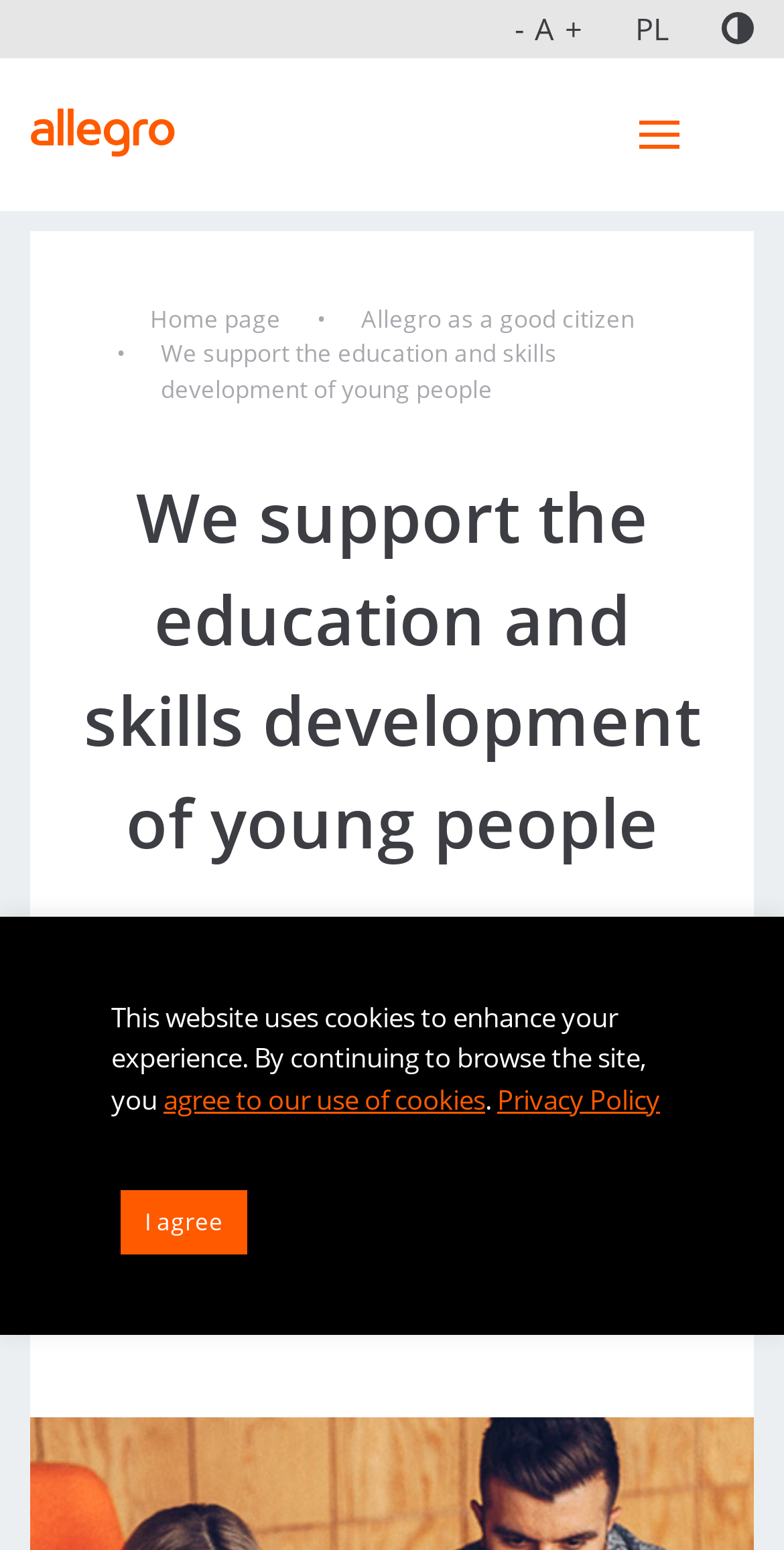Can you specify the bounding box coordinates of the area that needs to be clicked to fulfill the following instruction: "Go to home page"?

[0.191, 0.194, 0.358, 0.215]